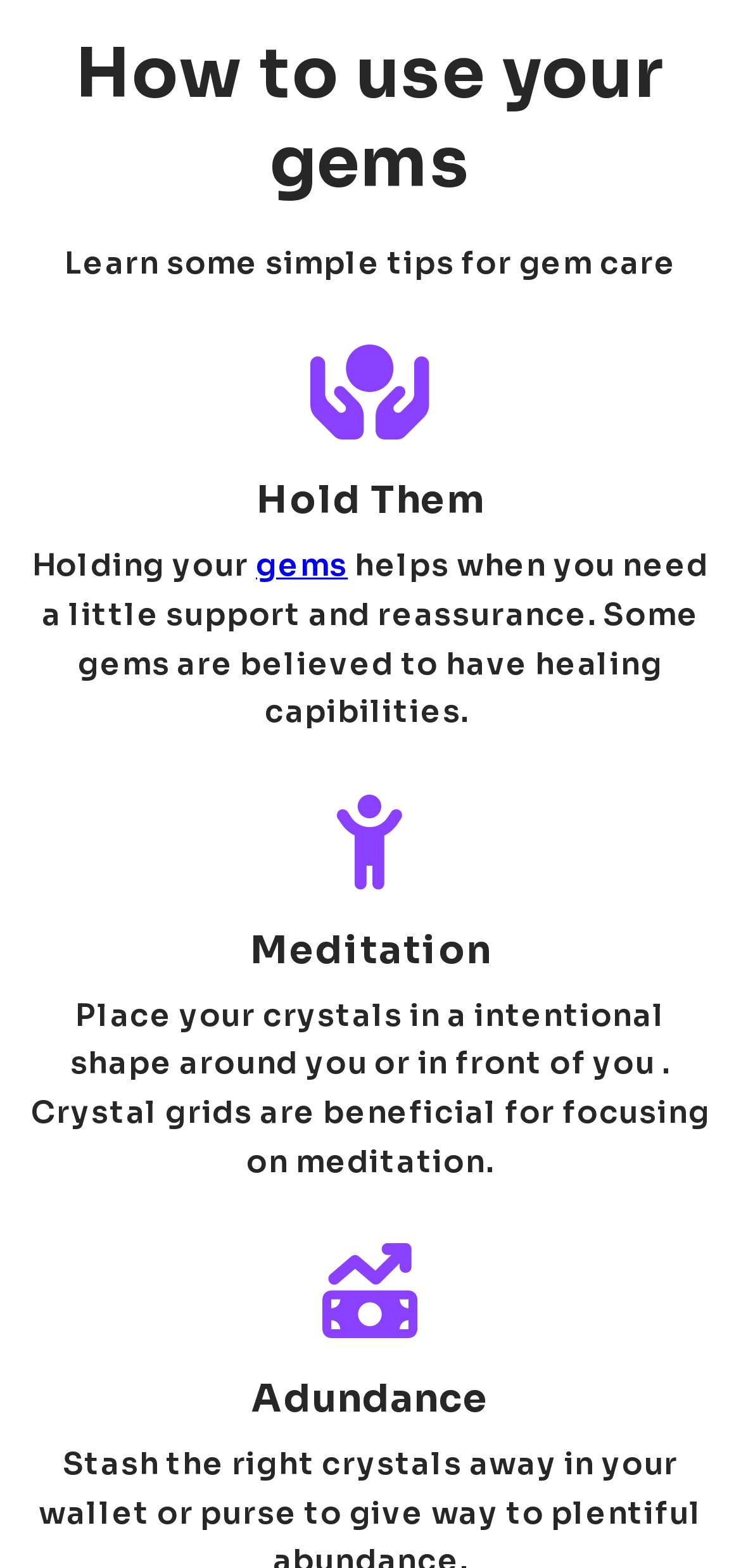Can you find the bounding box coordinates of the area I should click to execute the following instruction: "Learn about crystal grids"?

[0.038, 0.632, 0.962, 0.756]